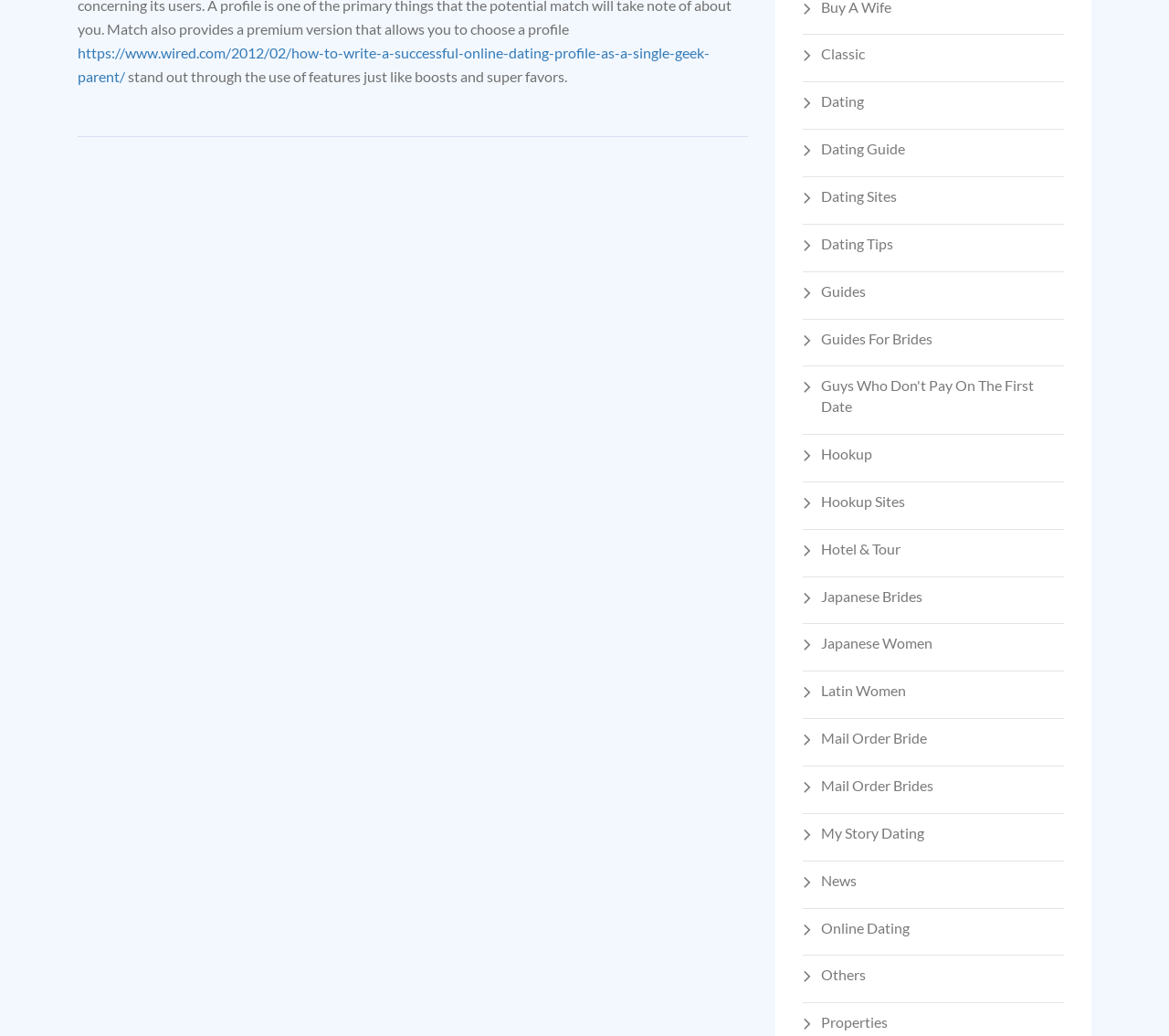Use one word or a short phrase to answer the question provided: 
Is this webpage related to a specific geographic region?

No